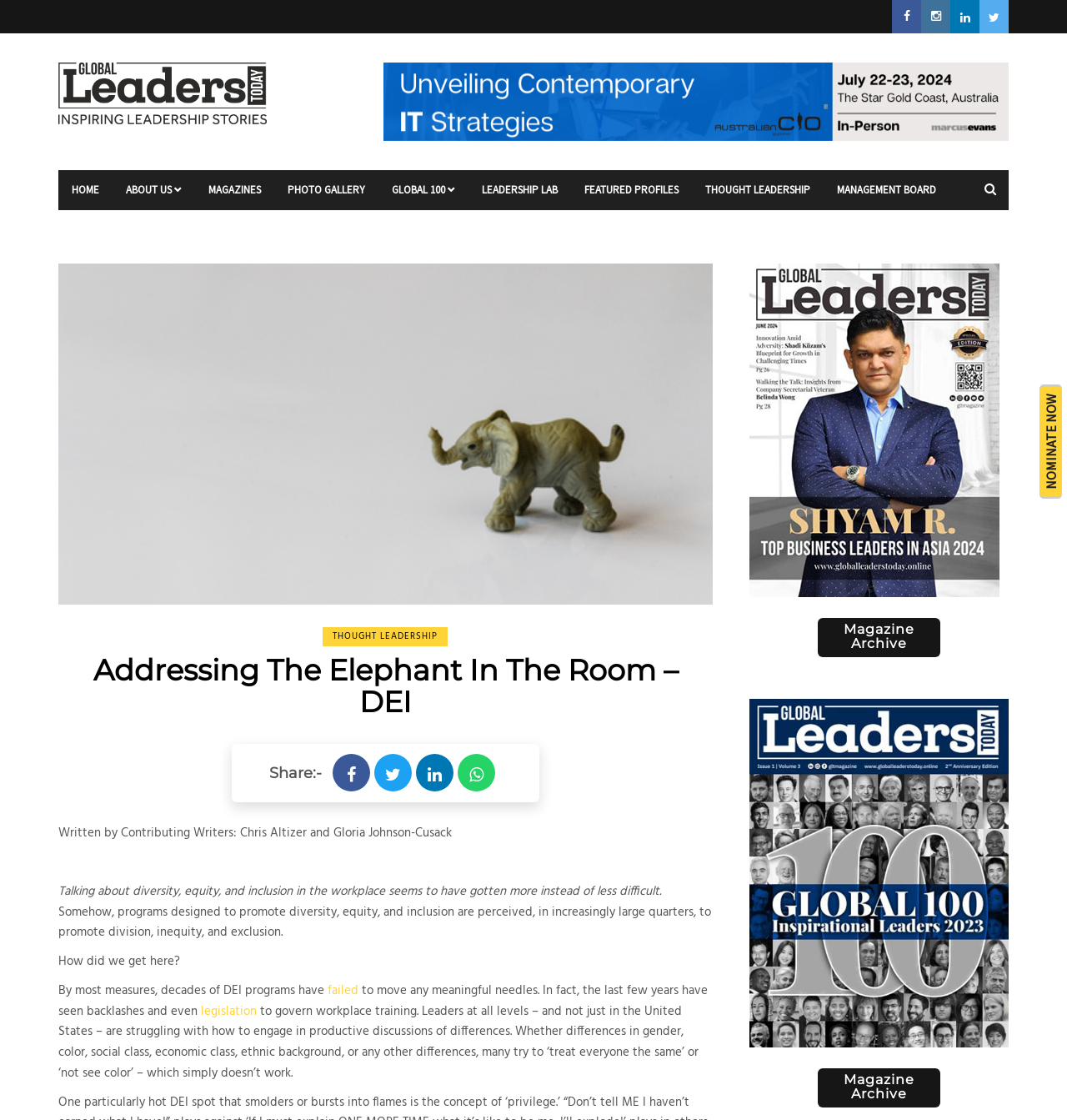Using the element description provided, determine the bounding box coordinates in the format (top-left x, top-left y, bottom-right x, bottom-right y). Ensure that all values are floating point numbers between 0 and 1. Element description: Home

[0.055, 0.152, 0.105, 0.187]